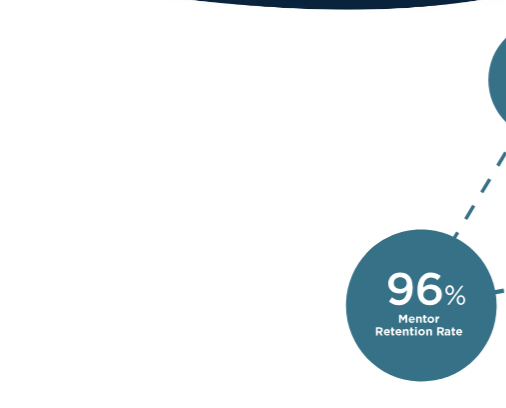What color scheme is used in the design?
Could you give a comprehensive explanation in response to this question?

The design incorporates a clean aesthetic with a blue color scheme, which reinforces the theme of connectivity and collaboration inherent in mentorship programs.